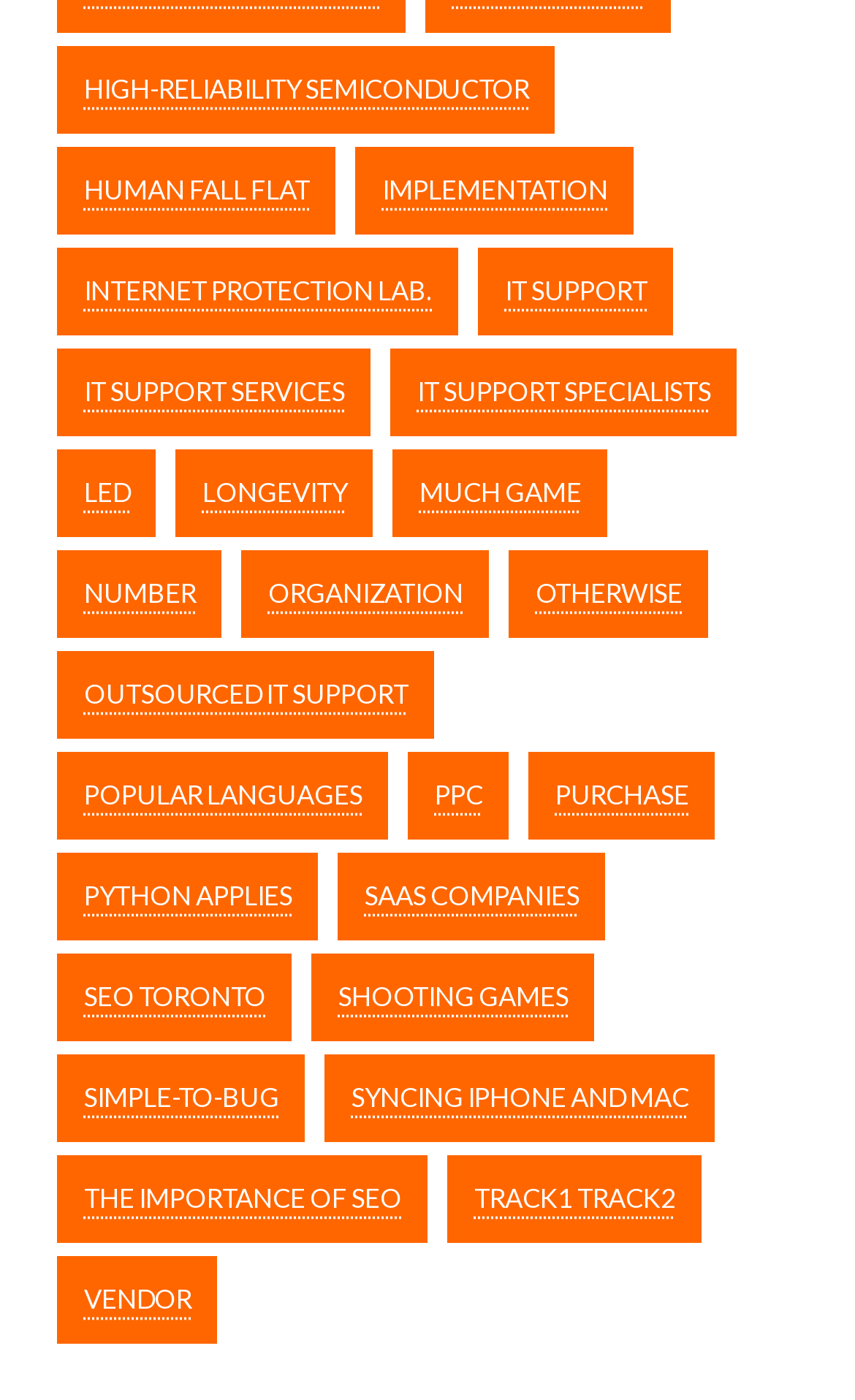What is the link with the longest text?
Based on the screenshot, give a detailed explanation to answer the question.

The link with the longest text is 'Syncing iPhone and Mac' which is located at the bottom-center of the webpage with a bounding box of [0.38, 0.754, 0.837, 0.817]. This link has the longest text among all the links on the webpage.